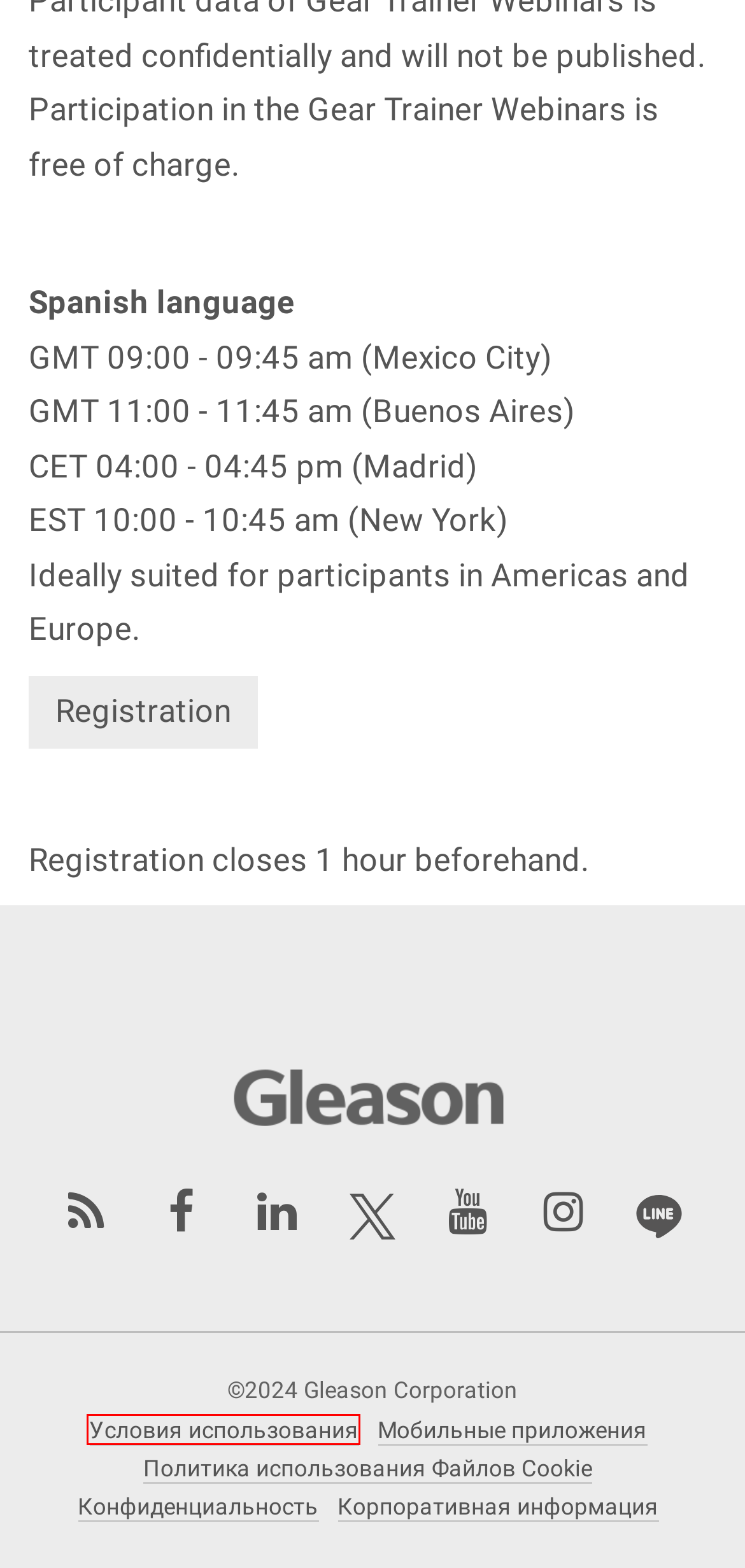You have a screenshot of a webpage, and a red bounding box highlights an element. Select the webpage description that best fits the new page after clicking the element within the bounding box. Options are:
A. Условия использования
B. Местонахождение
C. Конфиденциальность
D. Gleason Corporation - Последние новости
E. Карьера
F. Corporate Social Responsibility
G. Корпоративная информация
H. Политика использования Файлов Cookie

A